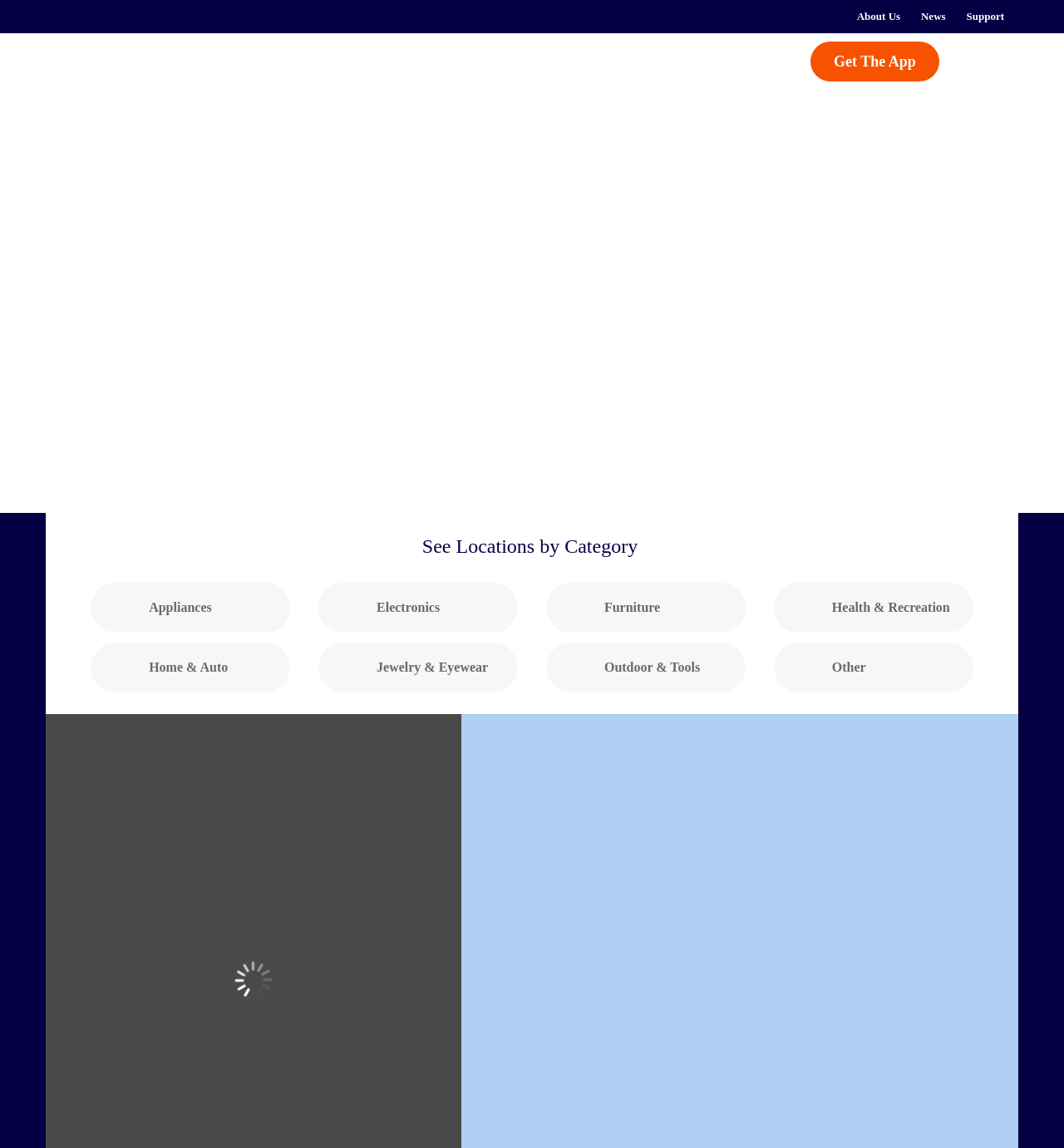Please specify the bounding box coordinates of the element that should be clicked to execute the given instruction: 'Explore ways to shop'. Ensure the coordinates are four float numbers between 0 and 1, expressed as [left, top, right, bottom].

[0.367, 0.029, 0.493, 0.076]